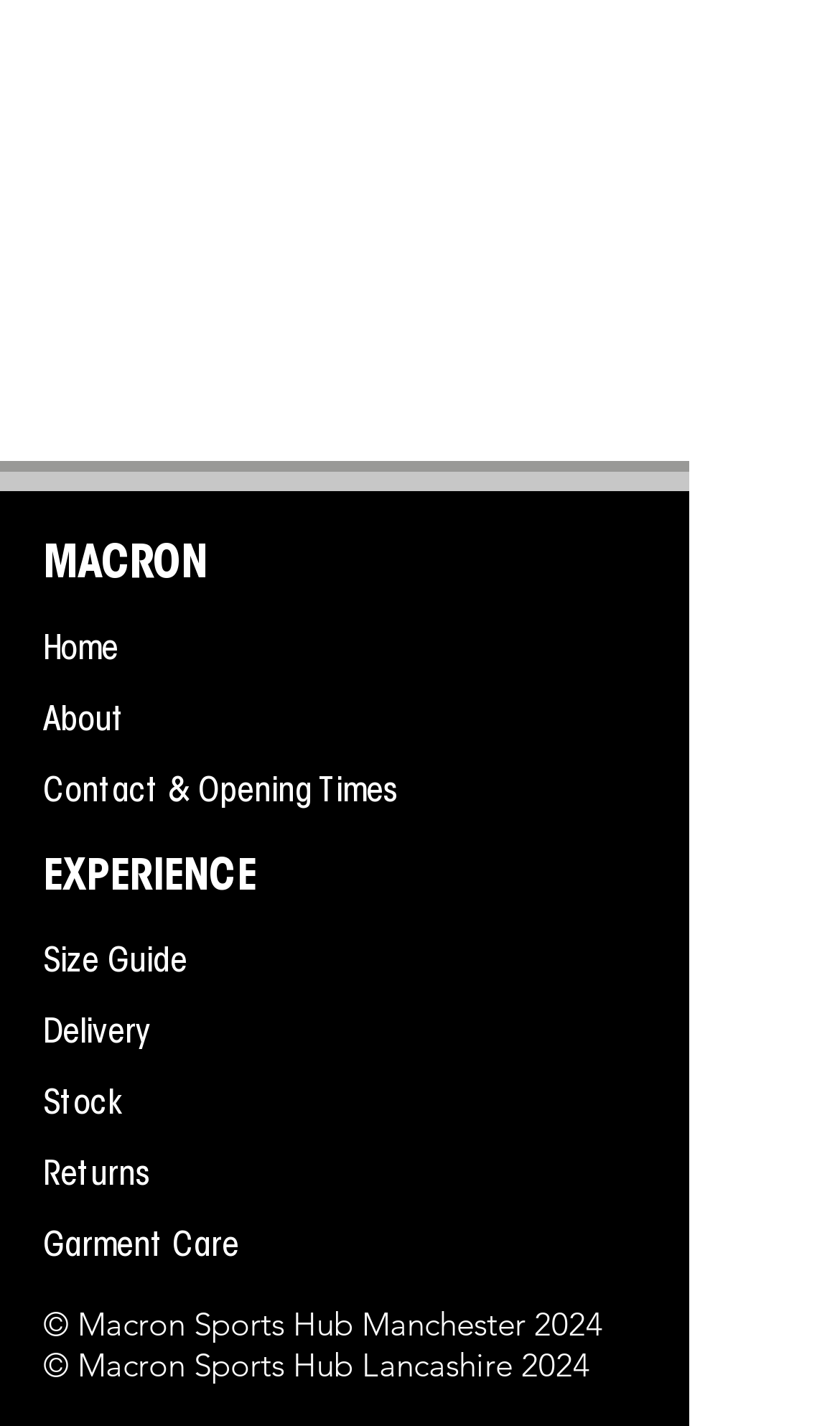What is the name of the sports hub?
Using the image provided, answer with just one word or phrase.

Macron Sports Hub